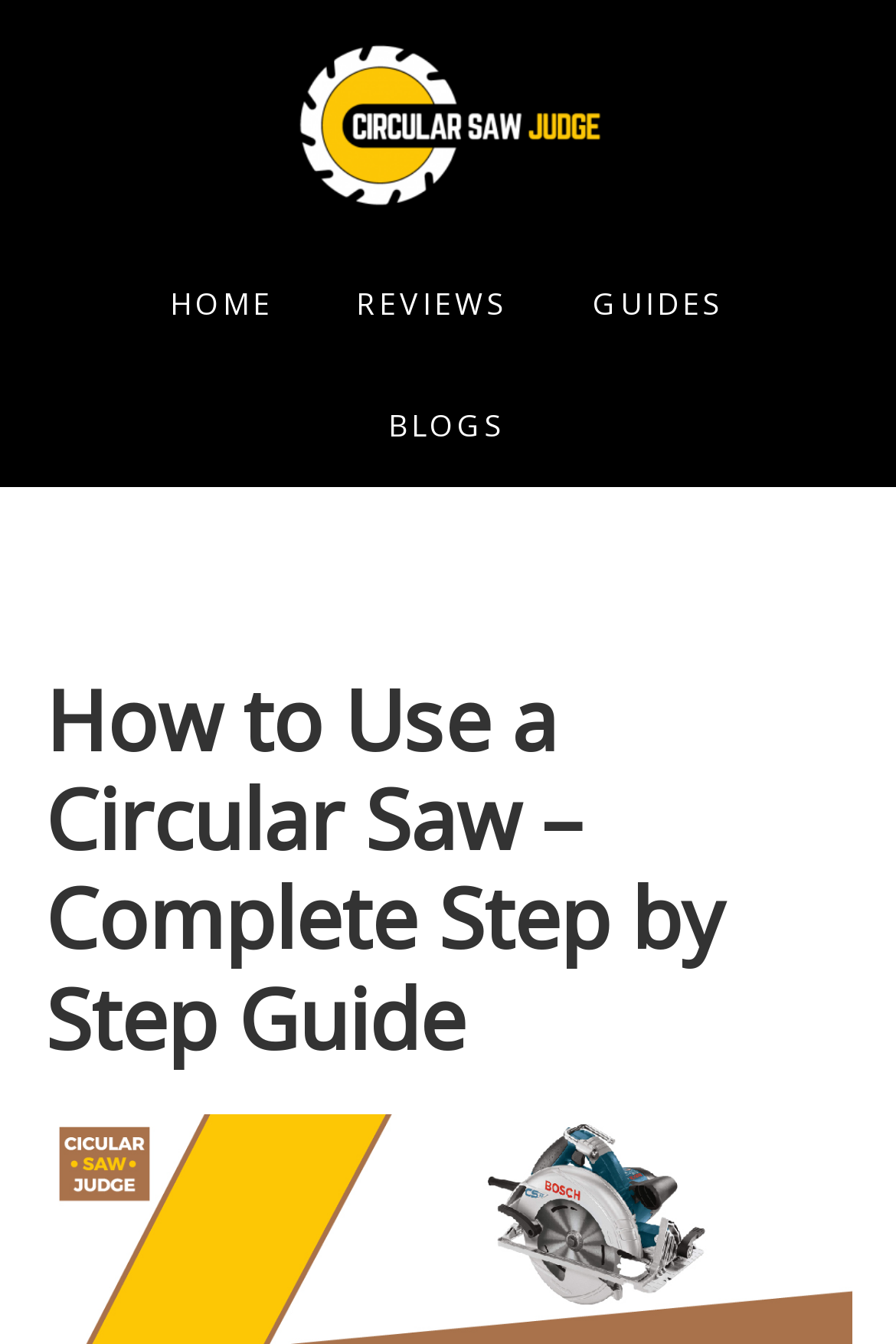What is the purpose of the 'Skip to main content' link? From the image, respond with a single word or brief phrase.

To skip navigation